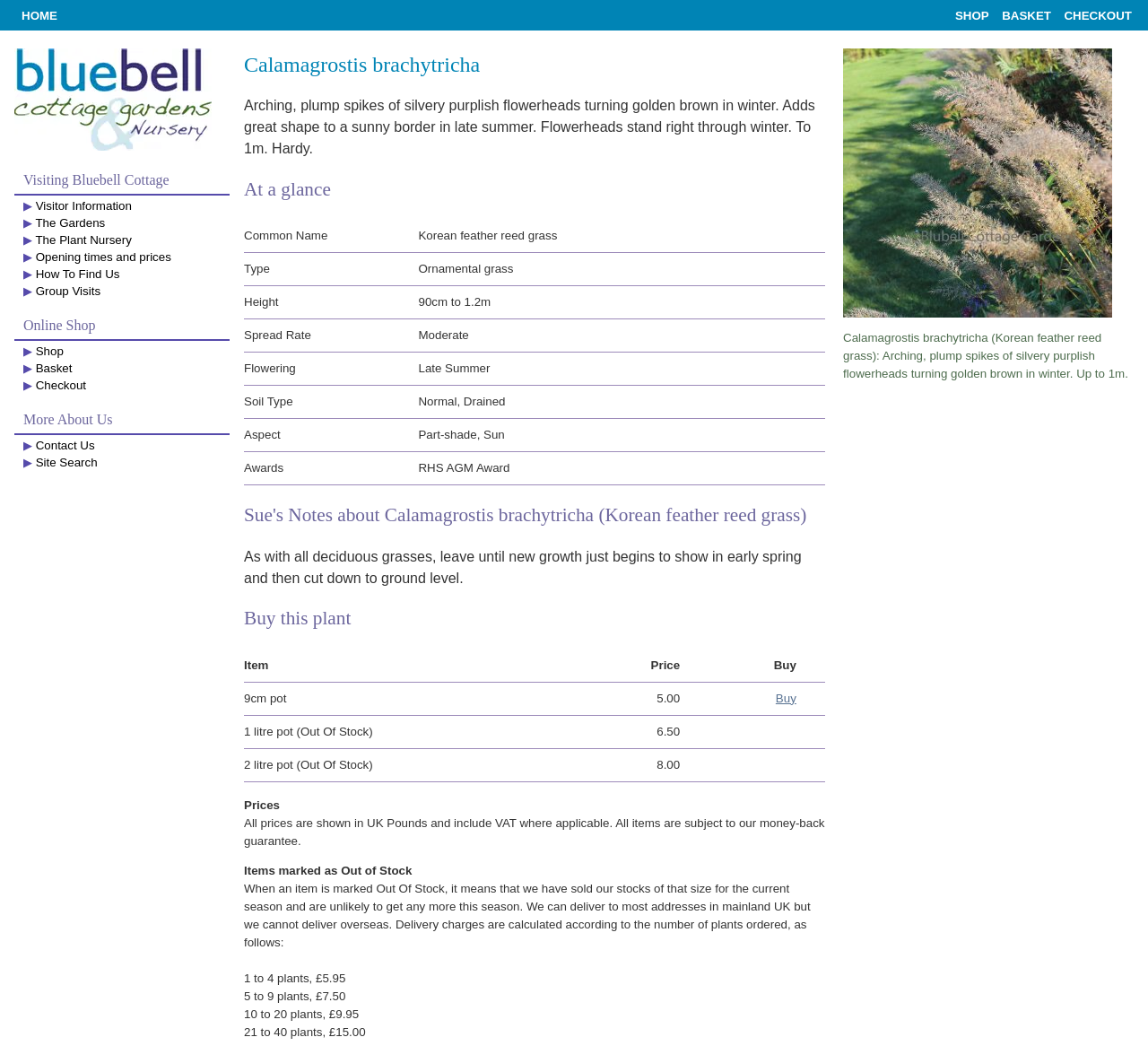Find the bounding box coordinates of the clickable element required to execute the following instruction: "Click Contact Us". Provide the coordinates as four float numbers between 0 and 1, i.e., [left, top, right, bottom].

[0.012, 0.418, 0.2, 0.434]